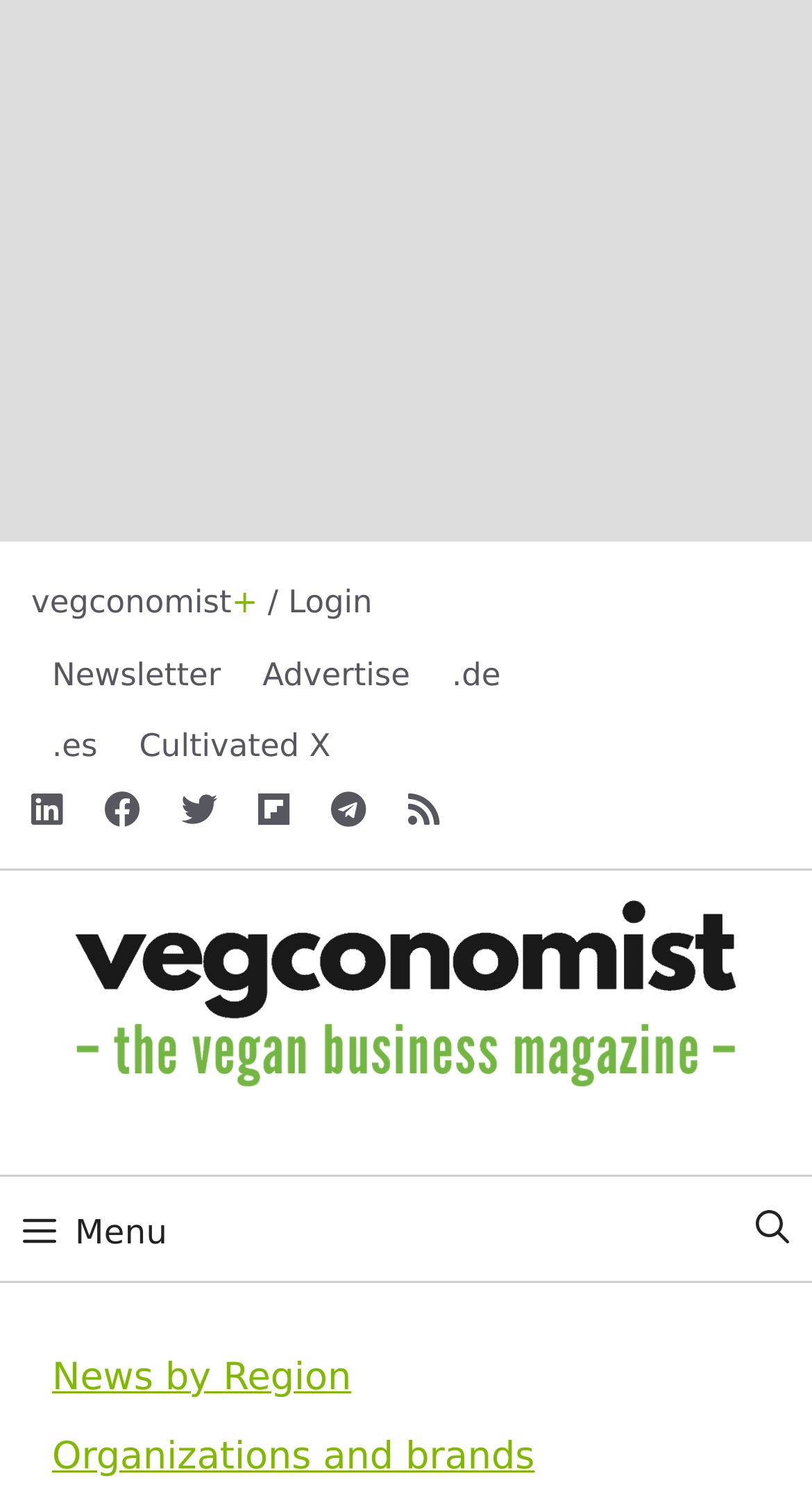Kindly determine the bounding box coordinates for the area that needs to be clicked to execute this instruction: "Browse news by region".

[0.064, 0.913, 0.433, 0.943]